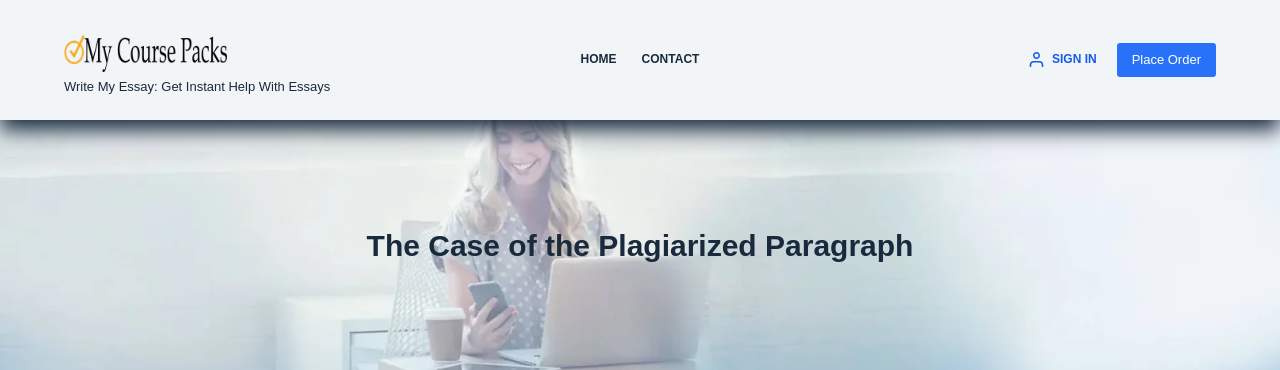What is the title on the laptop screen?
Please respond to the question with a detailed and informative answer.

The title 'The Case of the Plagiarized Paragraph' is prominently displayed on the laptop screen, suggesting that the website is focused on addressing issues of academic integrity and original writing.